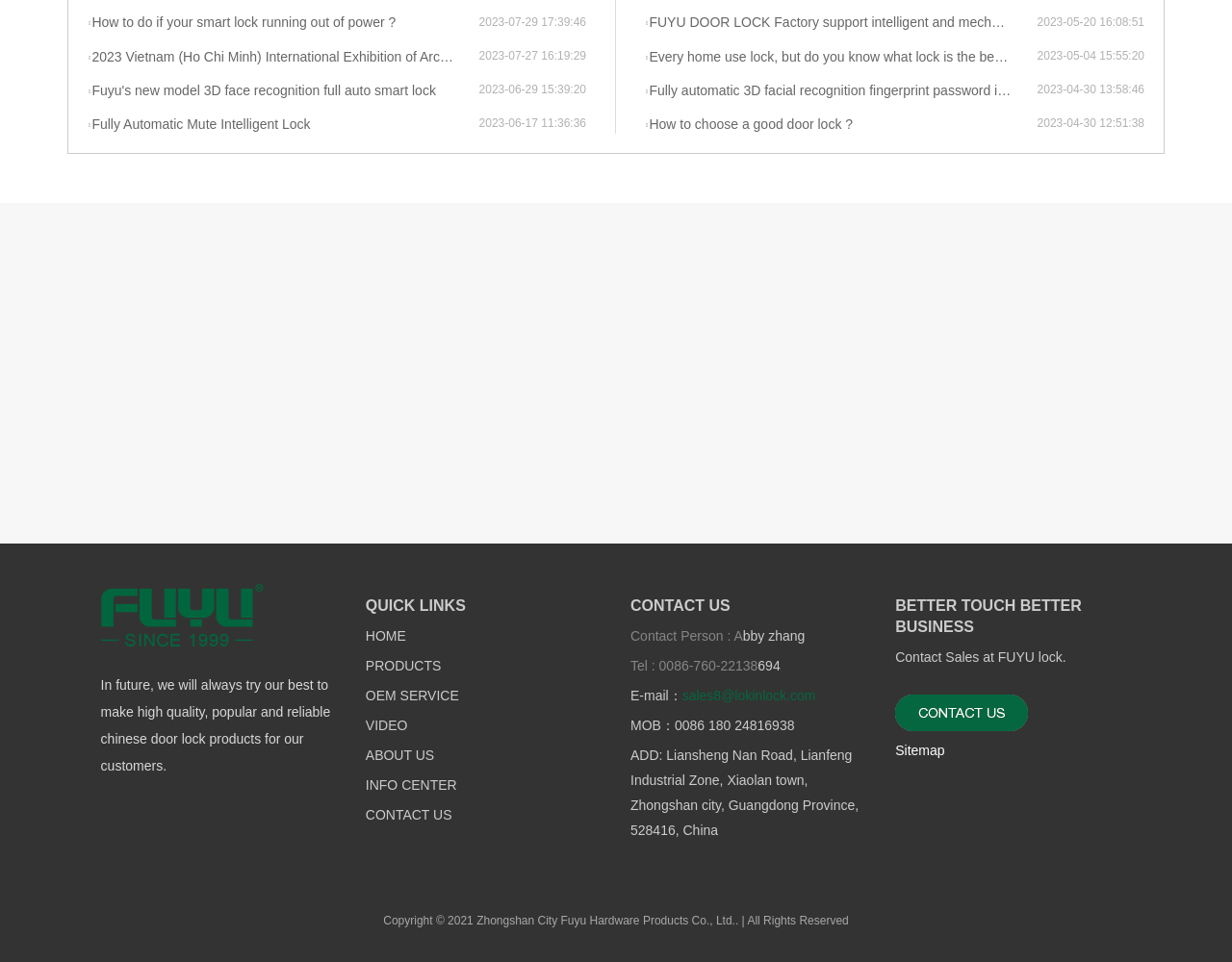Provide the bounding box coordinates for the area that should be clicked to complete the instruction: "View the 'INFO CENTER' page".

[0.297, 0.81, 0.371, 0.824]